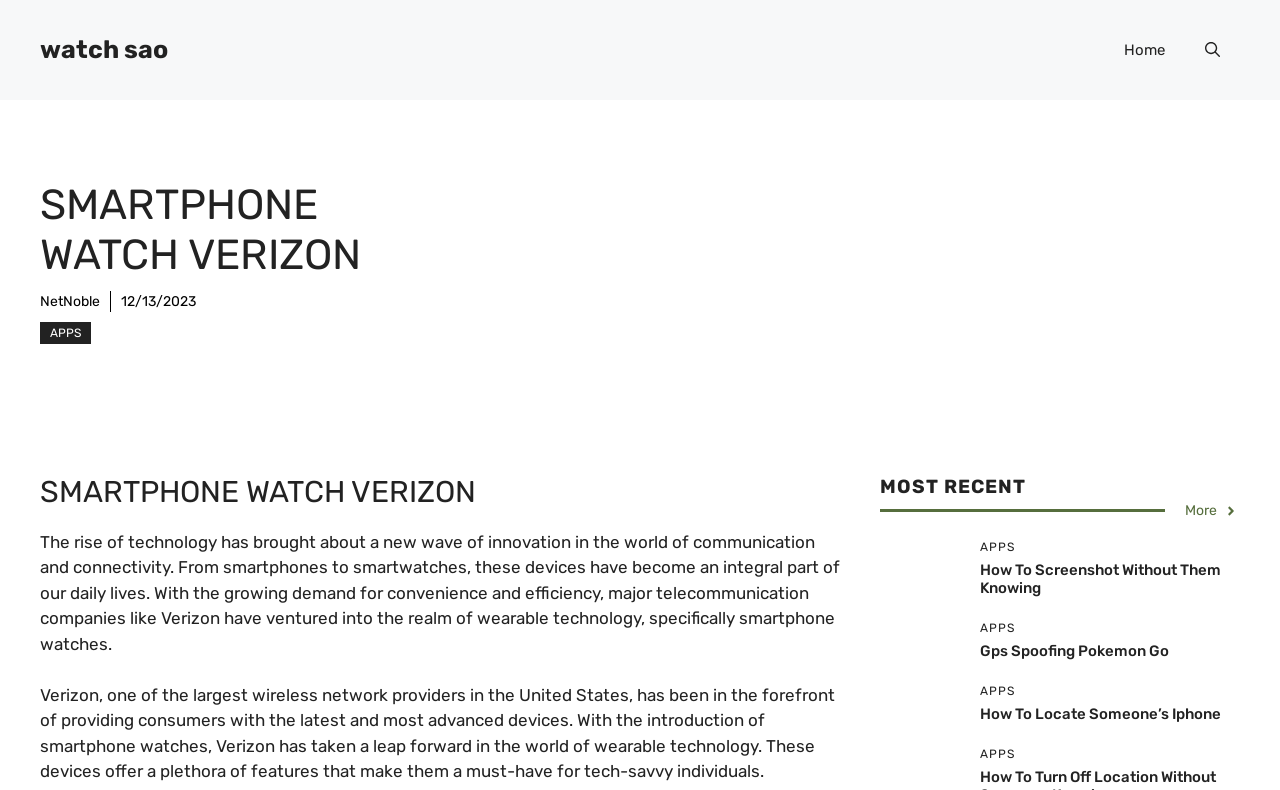Please locate and generate the primary heading on this webpage.

SMARTPHONE WATCH VERIZON